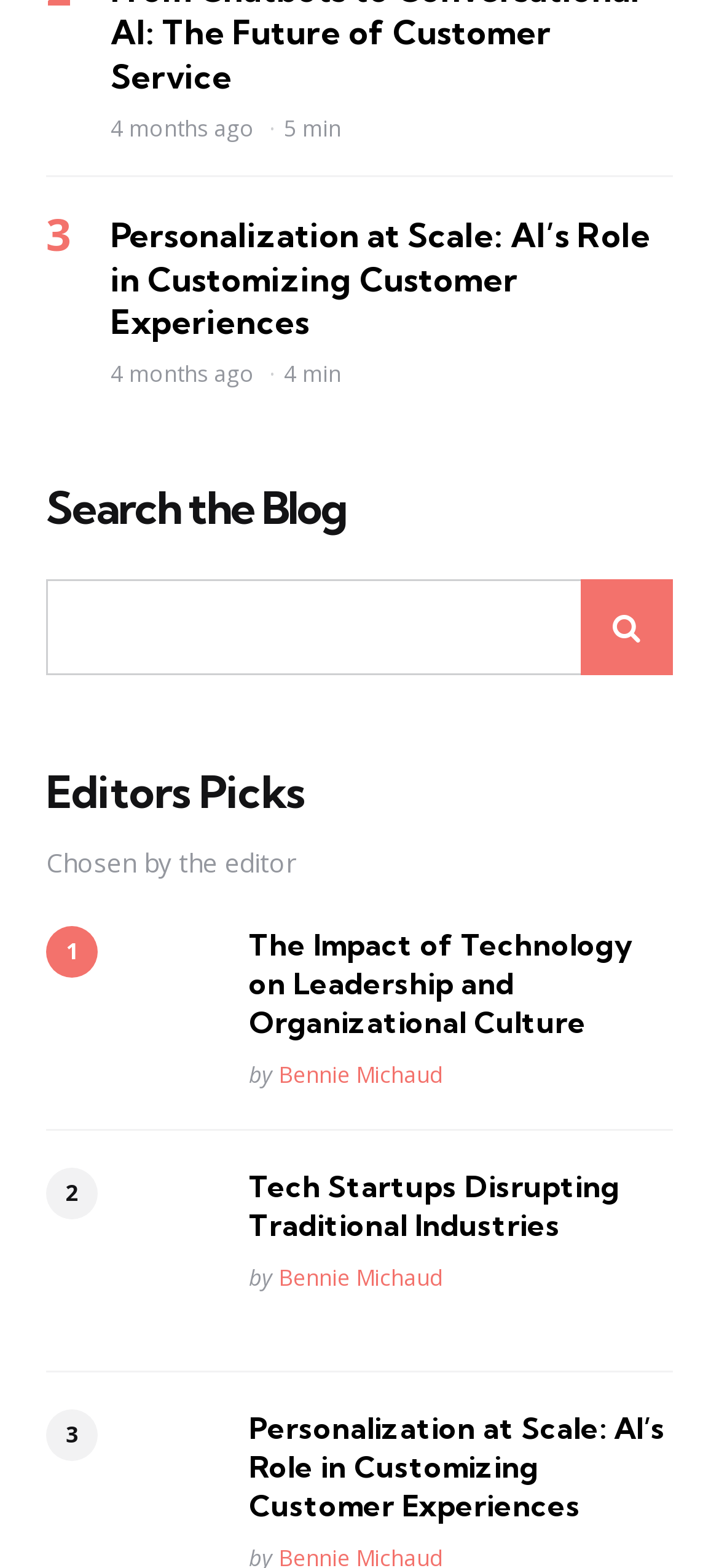Identify the bounding box coordinates for the element you need to click to achieve the following task: "View 'The Impact of Technology on Leadership and Organizational Culture'". Provide the bounding box coordinates as four float numbers between 0 and 1, in the form [left, top, right, bottom].

[0.346, 0.591, 0.936, 0.665]